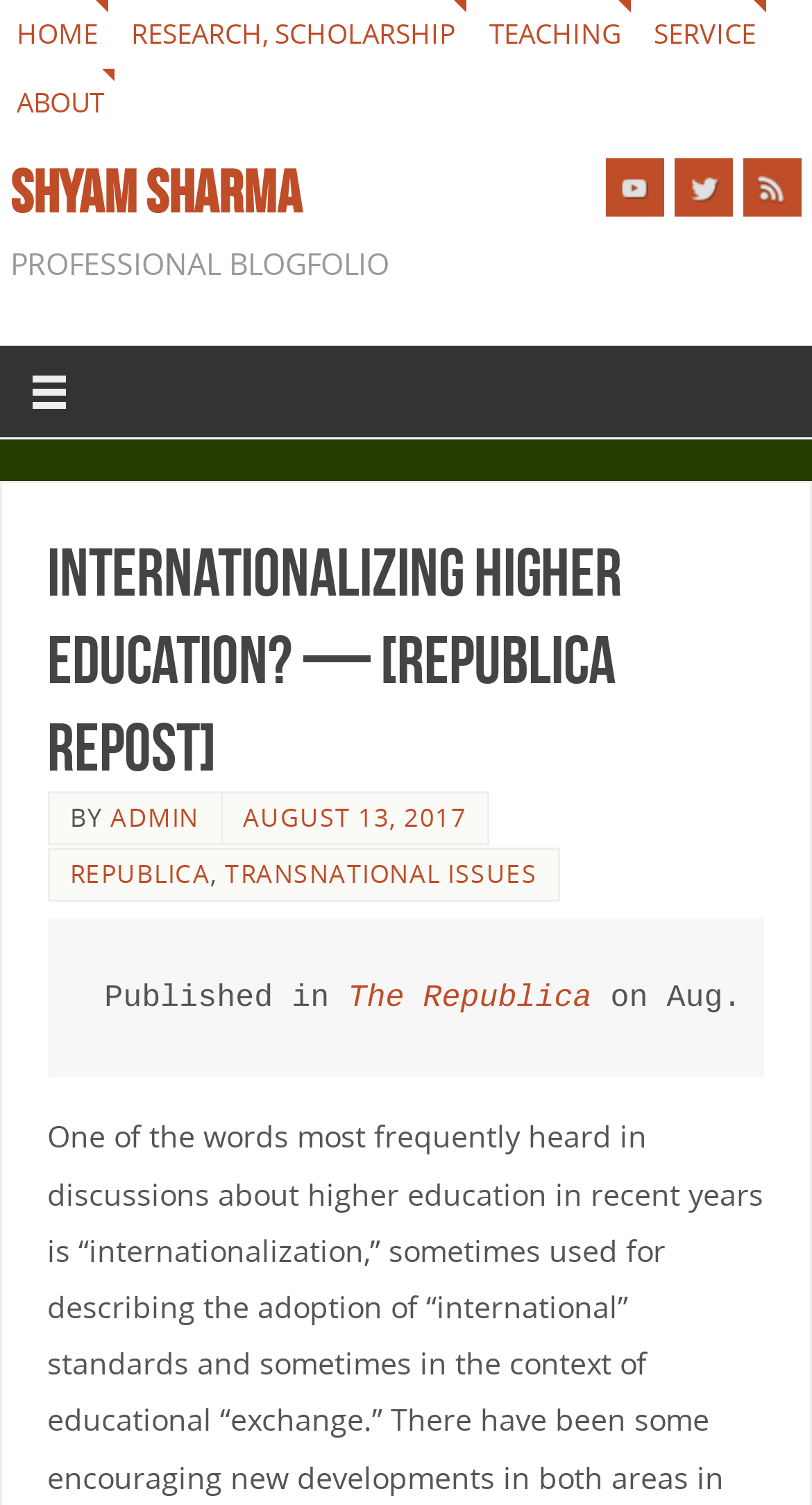How many social media links are present on this webpage?
Provide a thorough and detailed answer to the question.

I counted the number of social media links by looking at the links 'YouTube', 'Twitter', and 'RSS' which are located at the top right corner of the webpage, each with an accompanying image.